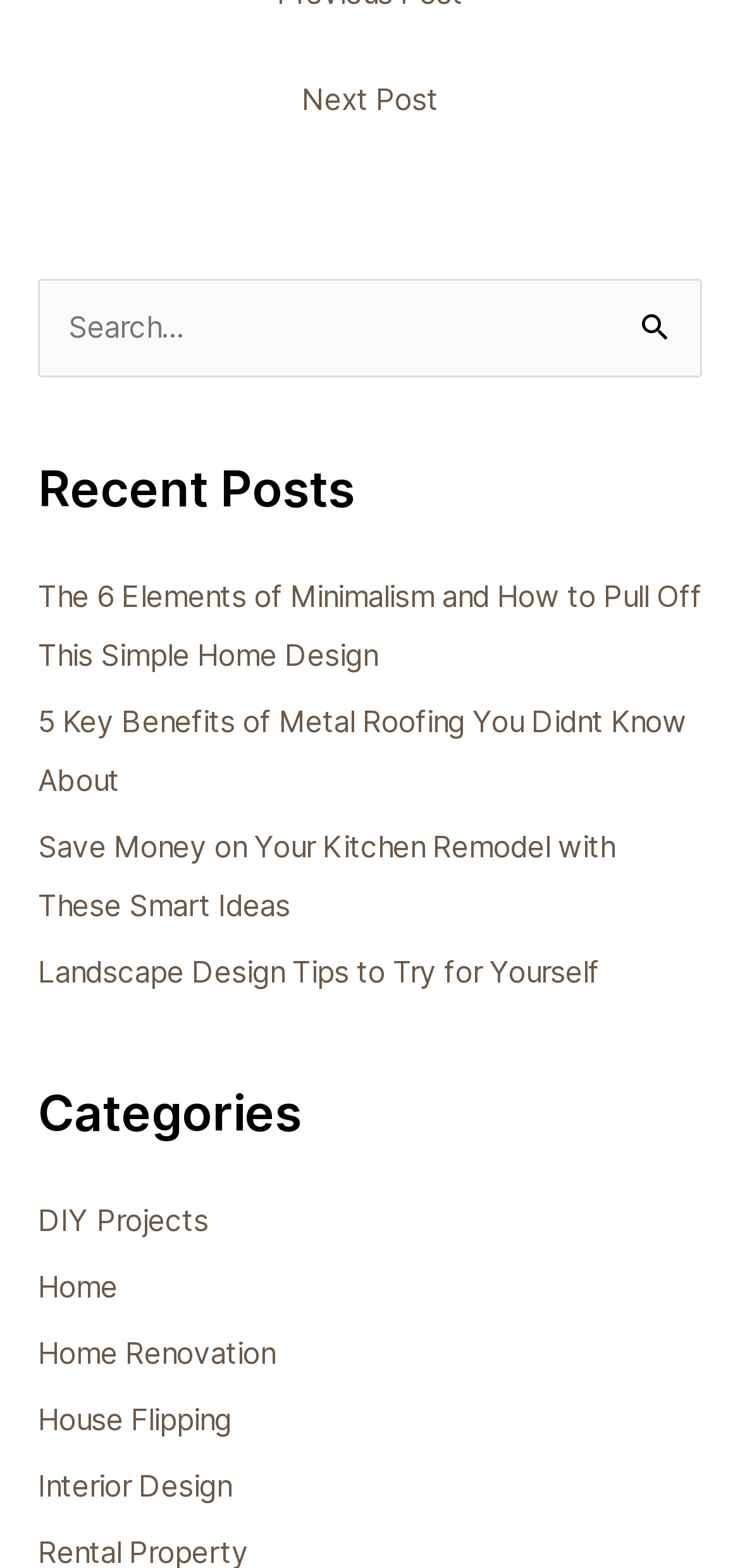Provide the bounding box coordinates for the UI element that is described as: "Next Post →".

[0.074, 0.043, 0.926, 0.087]